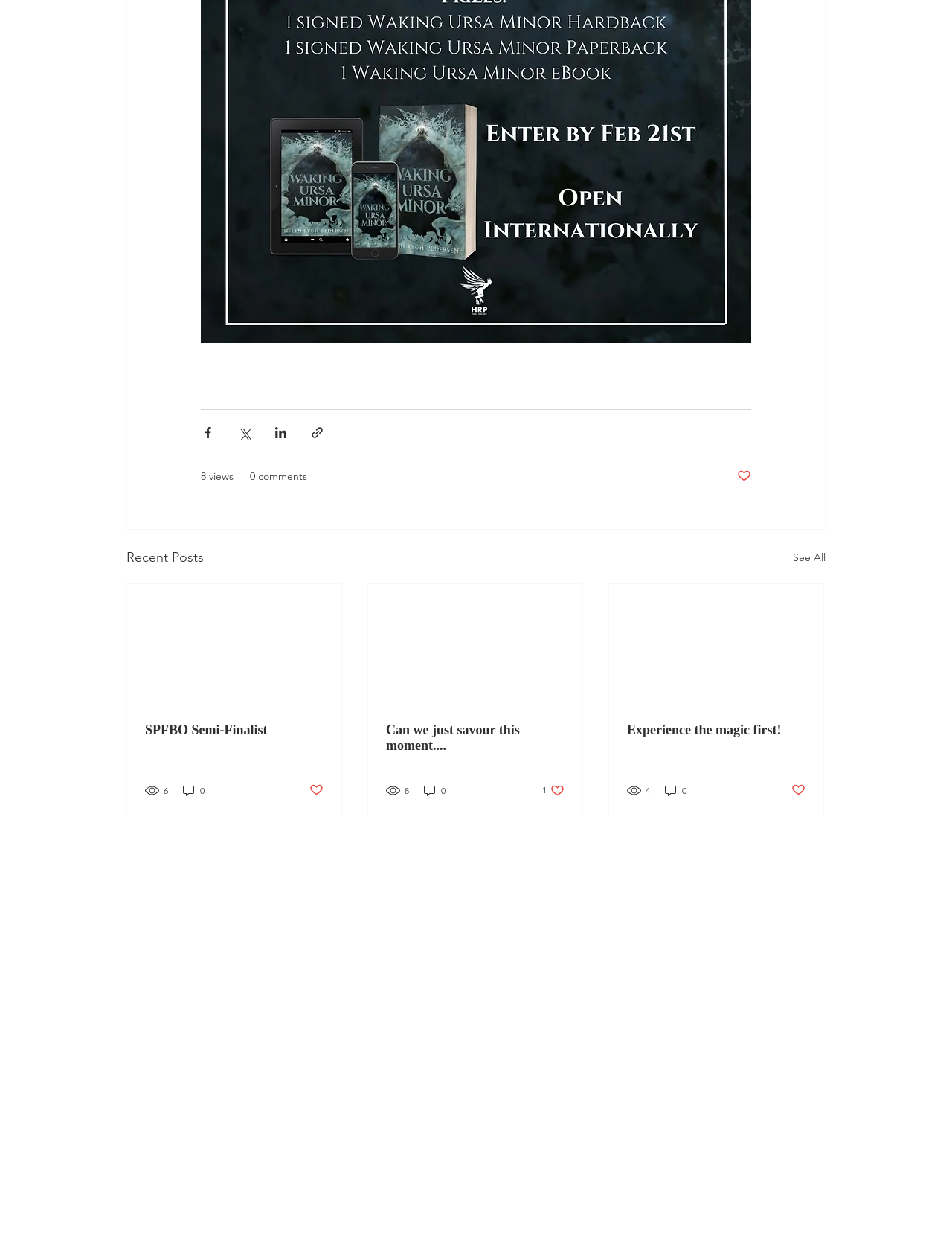Answer the question with a brief word or phrase:
What is the purpose of the iframe element on the webpage?

Embedded Content